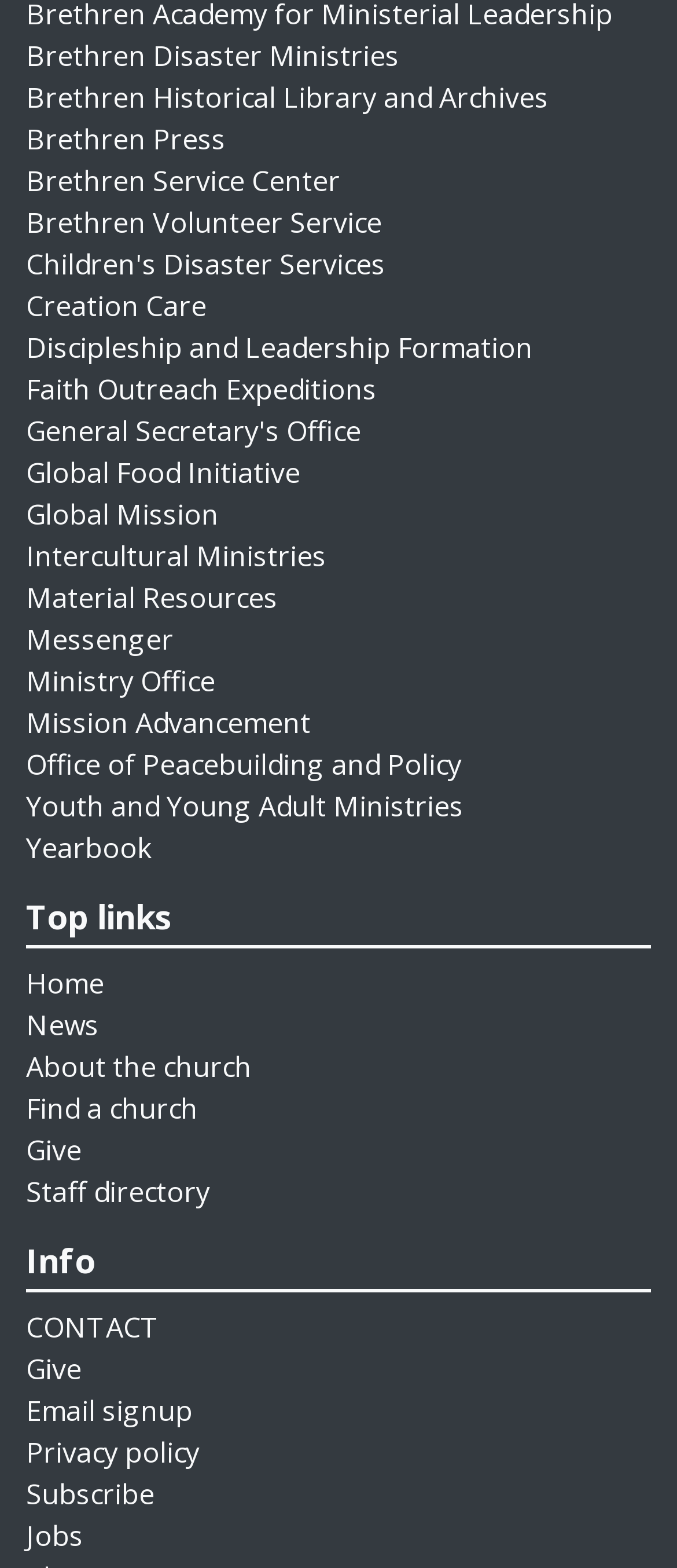What is the last link under the 'Info' heading?
Based on the image, answer the question with a single word or brief phrase.

Jobs